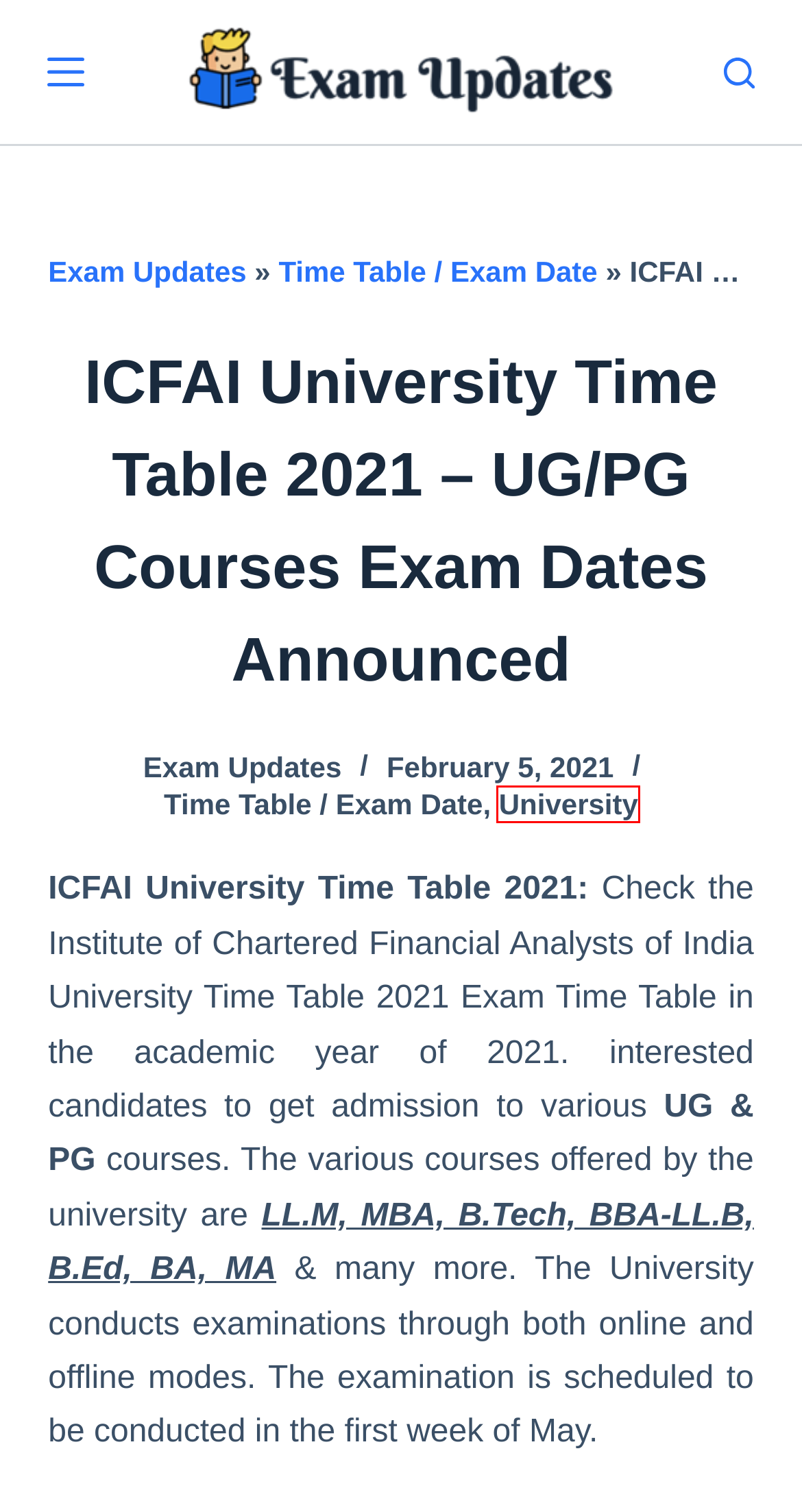Evaluate the webpage screenshot and identify the element within the red bounding box. Select the webpage description that best fits the new webpage after clicking the highlighted element. Here are the candidates:
A. BIT Mesra Exam Time Table 2021 - Birla Institute Of Technology Exam Date Sheet Released
B. Institute of Chartered Financial Analysts of India University Time Table Archives - Exam Updates
C. Privacy Policy - Exam Updates
D. University Archives - Exam Updates
E. Central Institute of Psychiatry Exam Time Table 2021 (Announced) - Download BSc, MSc, Bio Tech Dates
F. Time Table / Exam Date Archives - Exam Updates
G. Exam Updates - Exam Updates
H. Exam Updates - India's #1 Educational Portal - Exam Updates

D